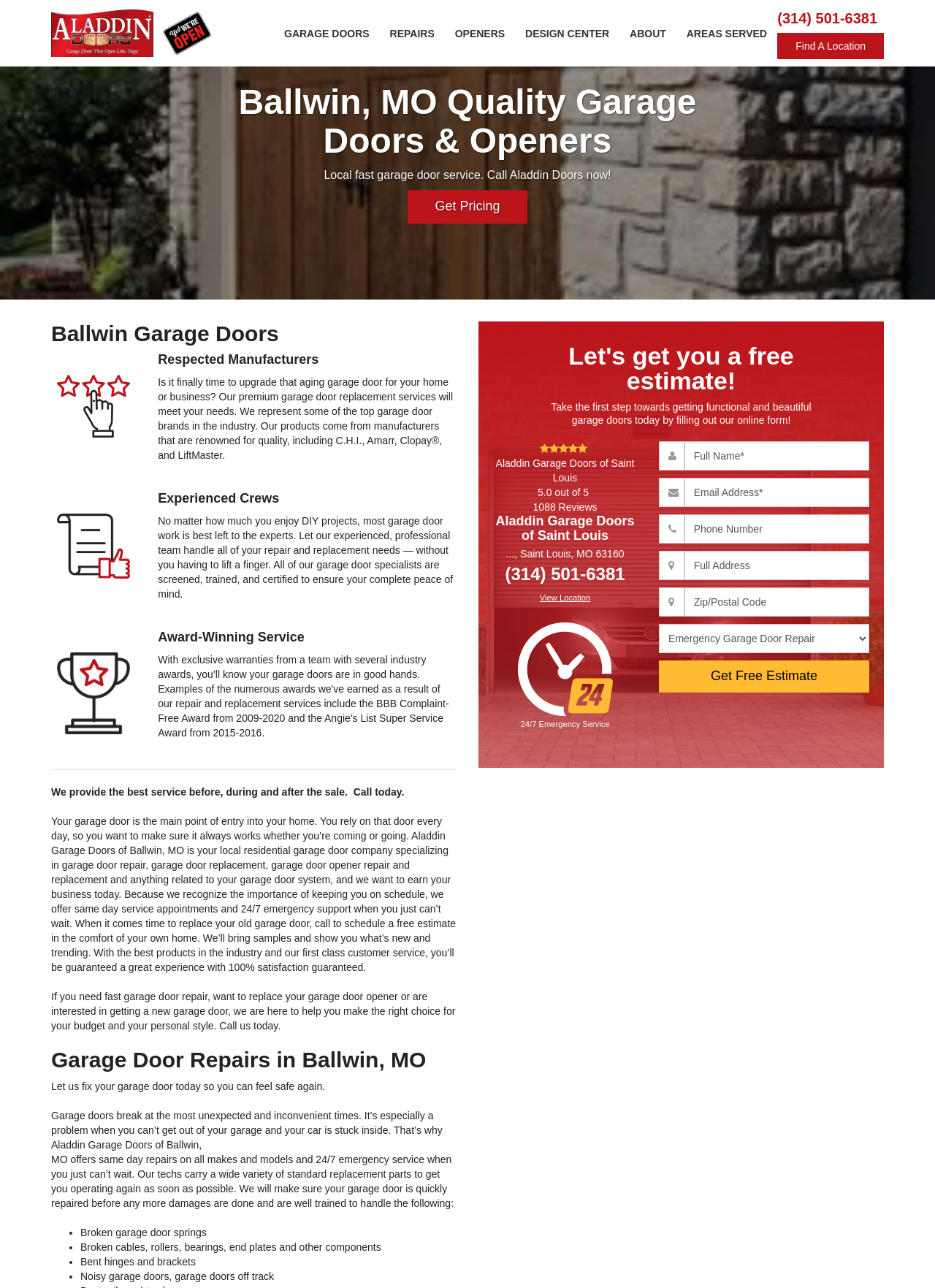Given the element description View Location, identify the bounding box coordinates for the UI element on the webpage screenshot. The format should be (top-left x, top-left y, bottom-right x, bottom-right y), with values between 0 and 1.

[0.577, 0.461, 0.631, 0.467]